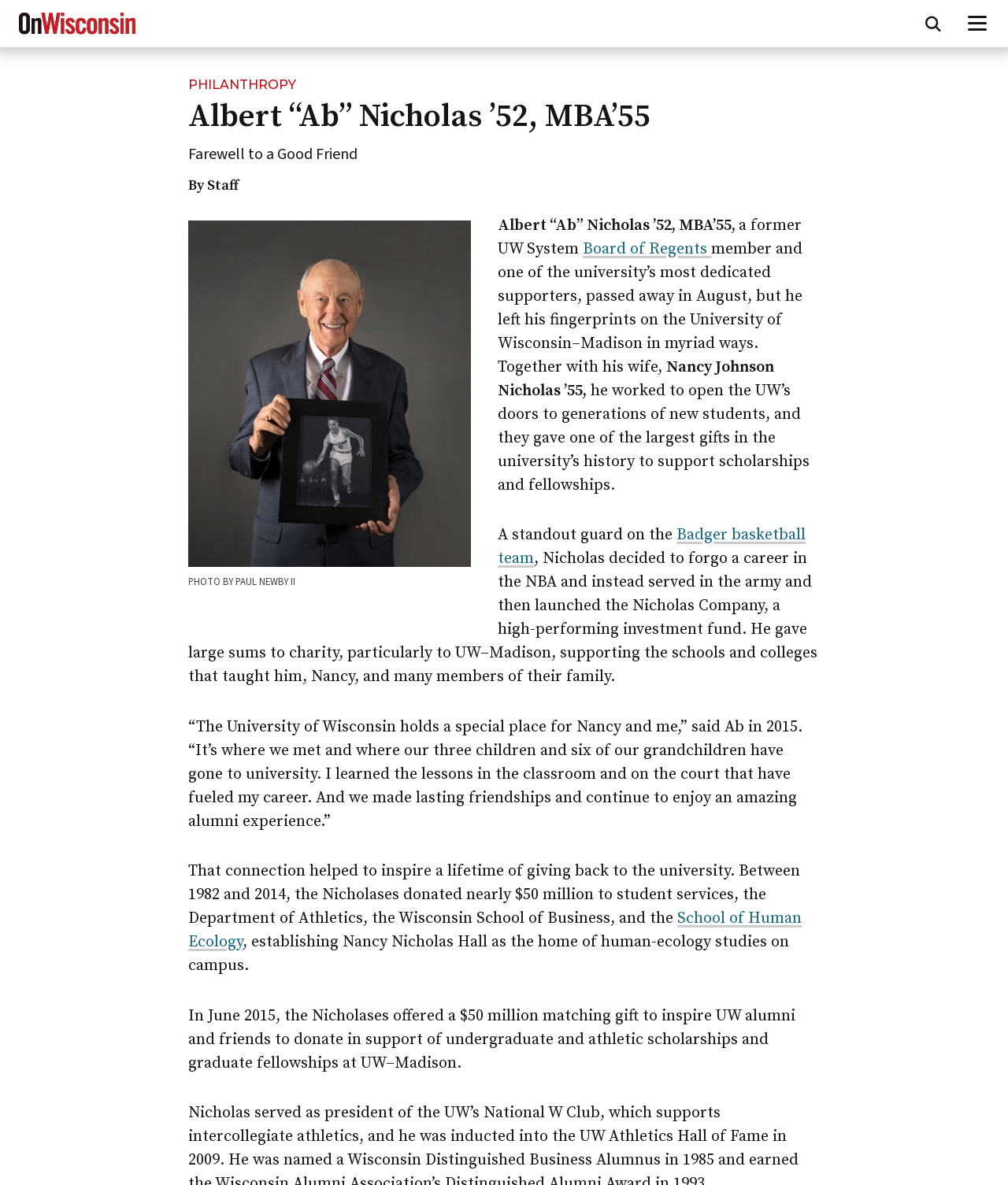Identify the bounding box coordinates of the element that should be clicked to fulfill this task: "Open menu". The coordinates should be provided as four float numbers between 0 and 1, i.e., [left, top, right, bottom].

[0.959, 0.011, 0.981, 0.028]